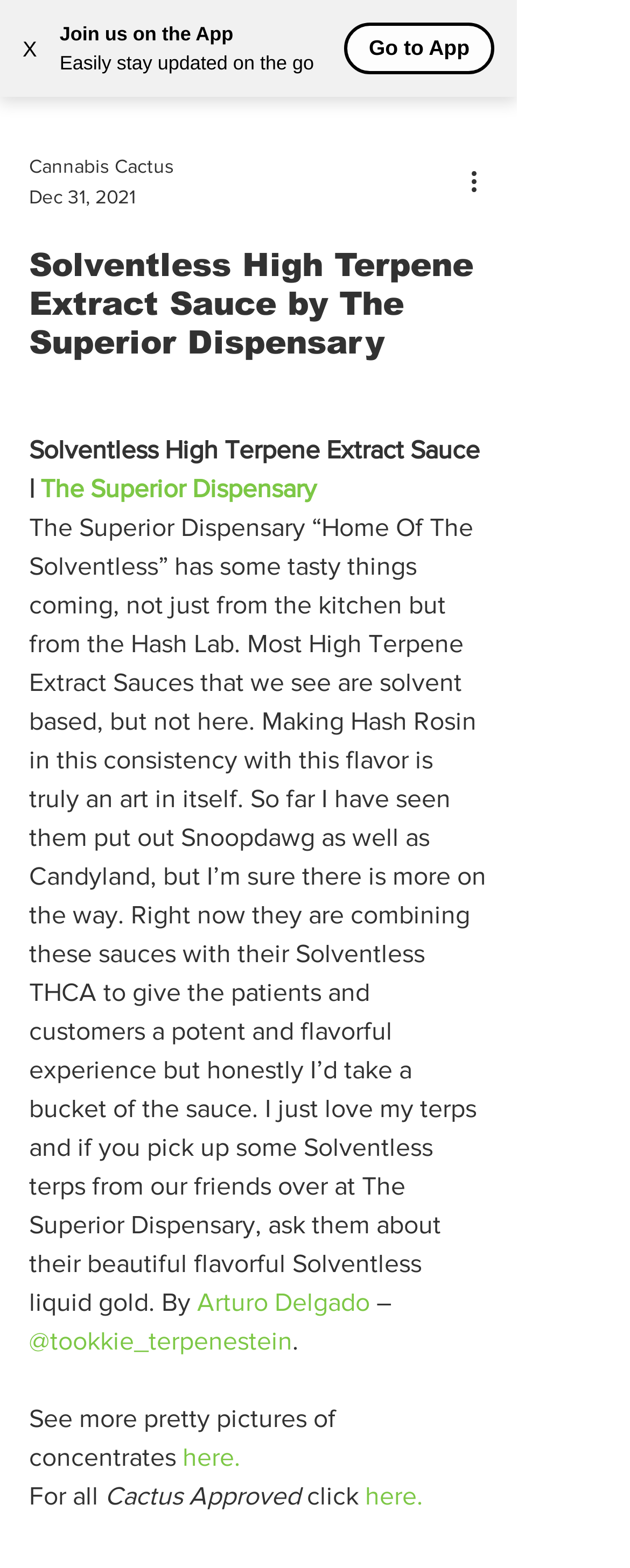Provide the bounding box coordinates of the HTML element described by the text: "Check here". The coordinates should be in the format [left, top, right, bottom] with values between 0 and 1.

None